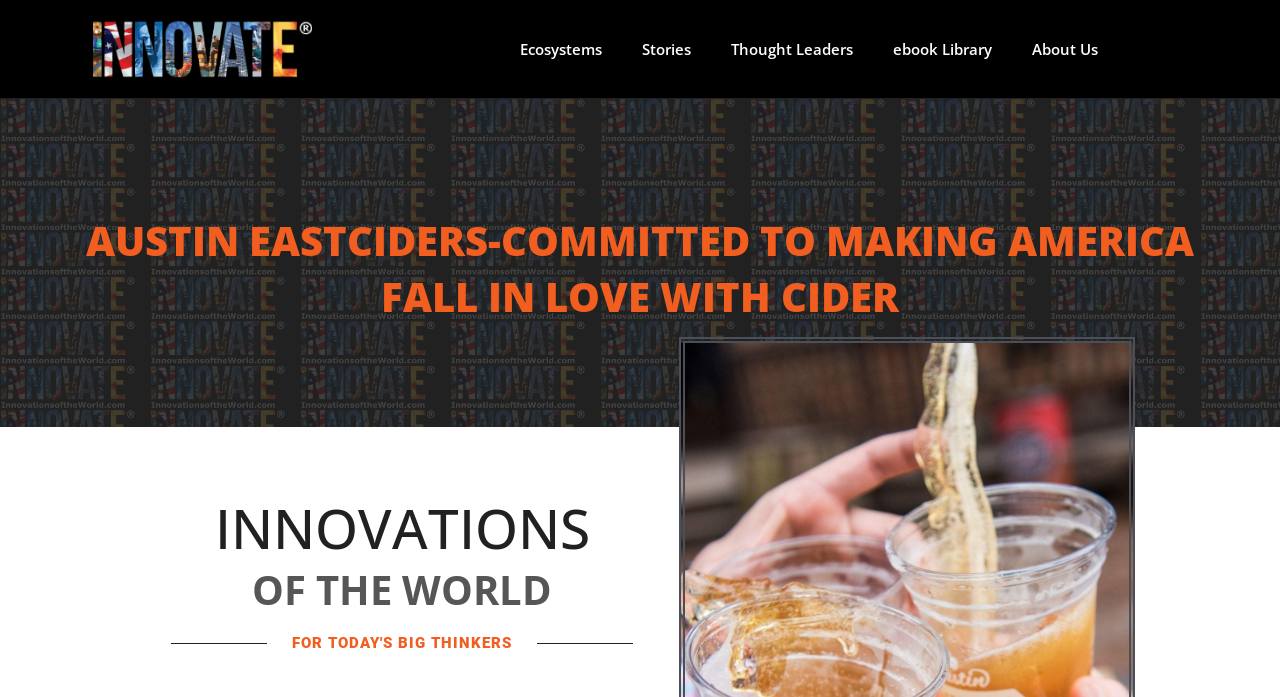Answer the question with a brief word or phrase:
What is the tone of the webpage?

Innovative